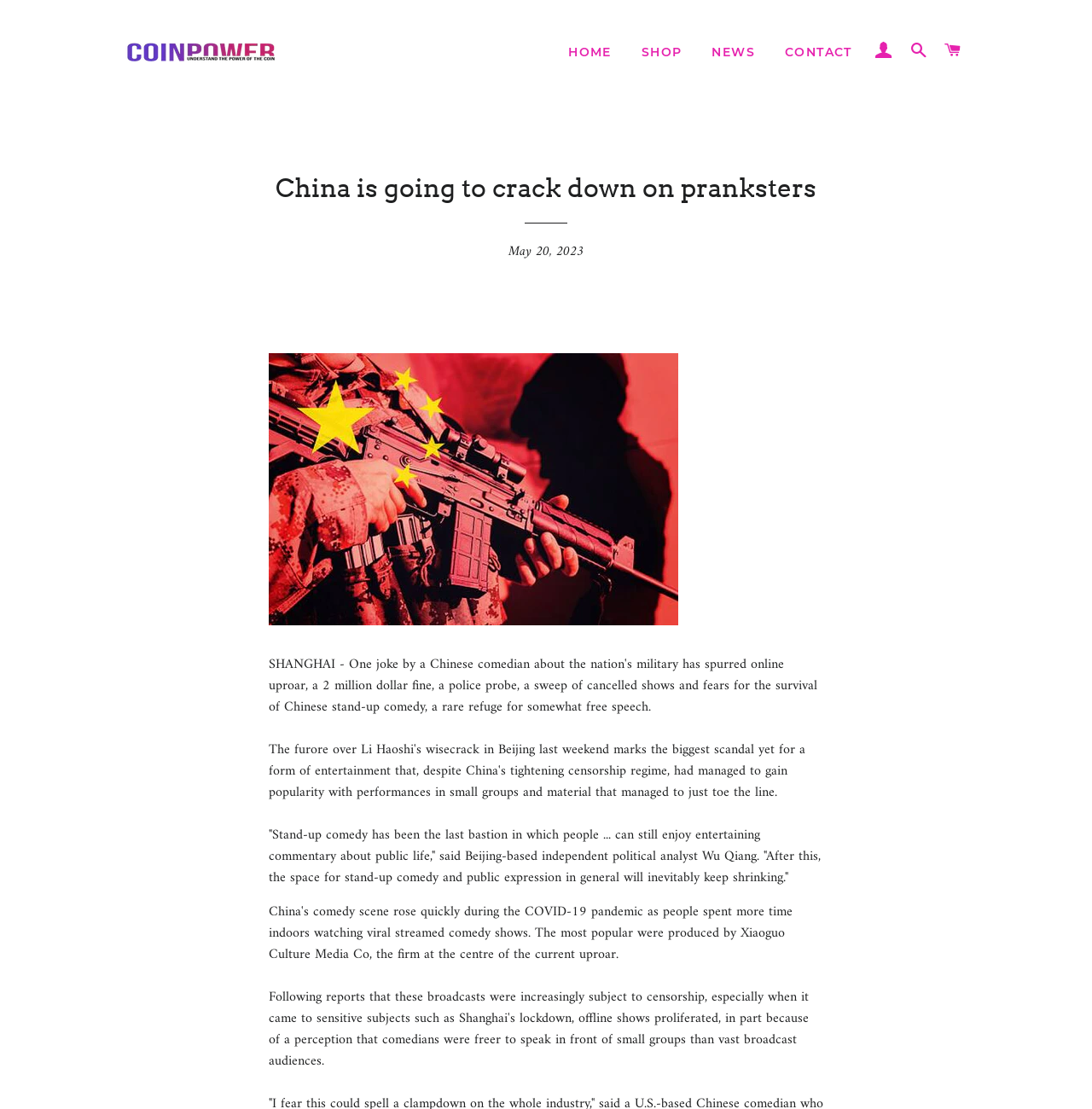Provide the bounding box coordinates of the area you need to click to execute the following instruction: "go to home page".

[0.509, 0.028, 0.572, 0.068]